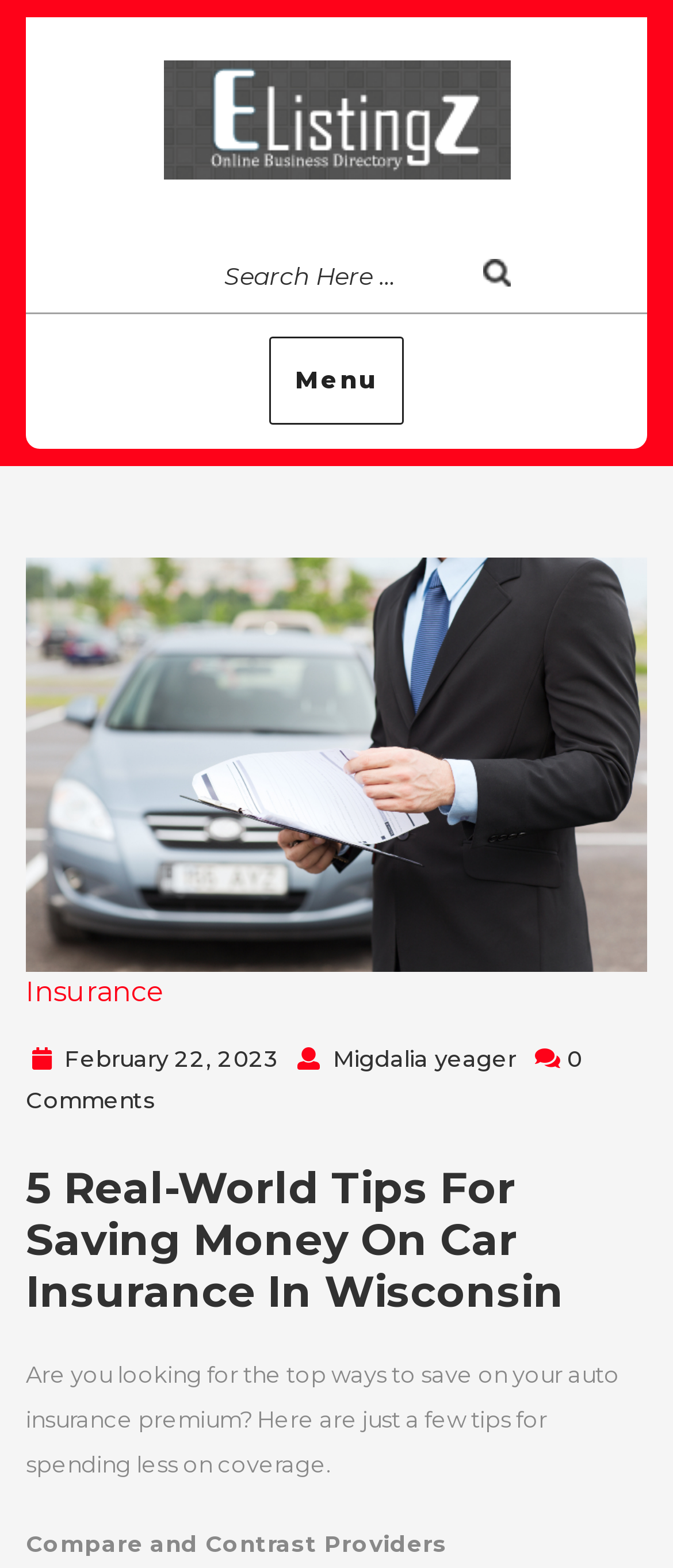Determine the bounding box coordinates of the UI element described below. Use the format (top-left x, top-left y, bottom-right x, bottom-right y) with floating point numbers between 0 and 1: alt="Elistingz"

[0.242, 0.065, 0.758, 0.085]